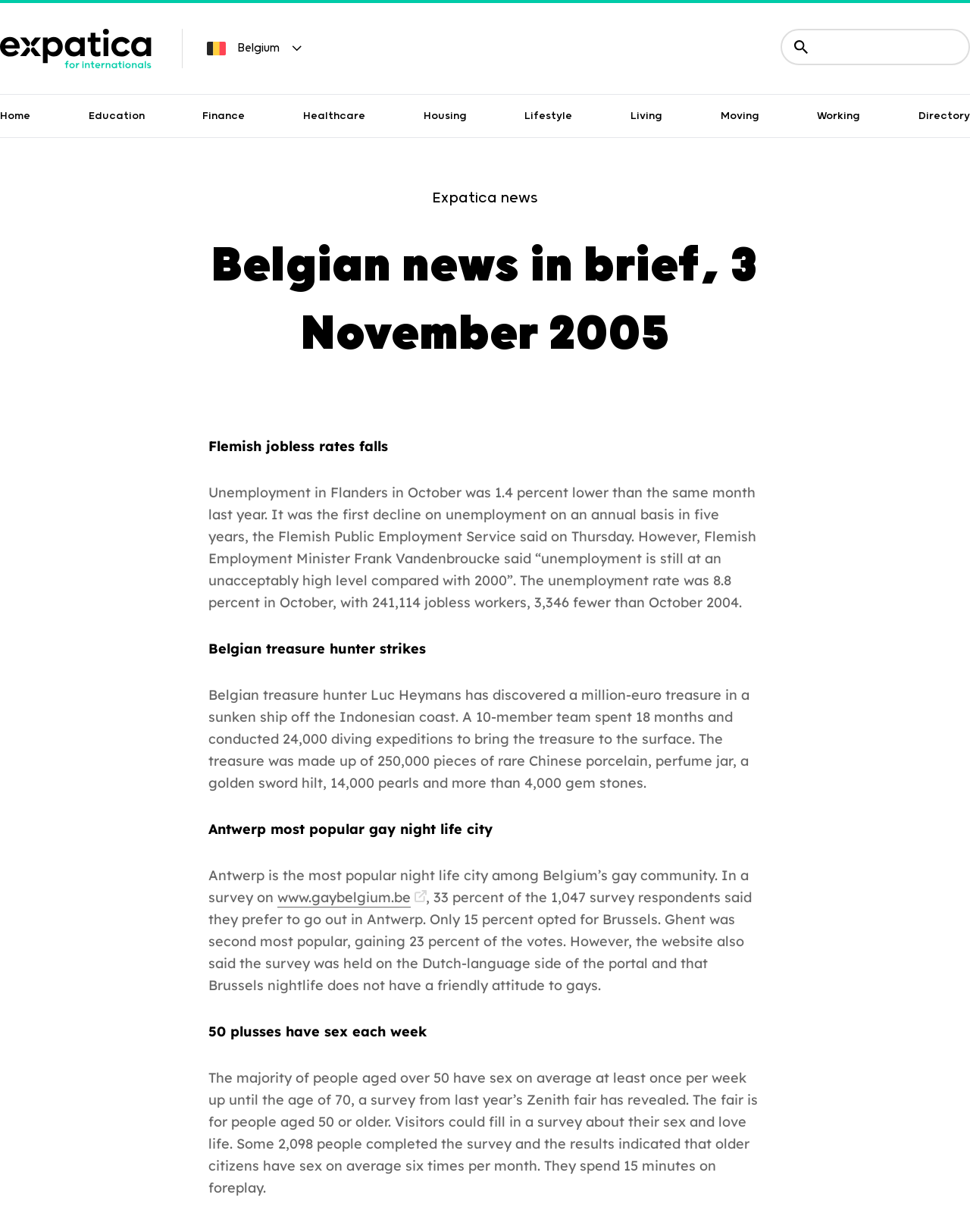What is the country flag displayed on the webpage? Look at the image and give a one-word or short phrase answer.

Belgium